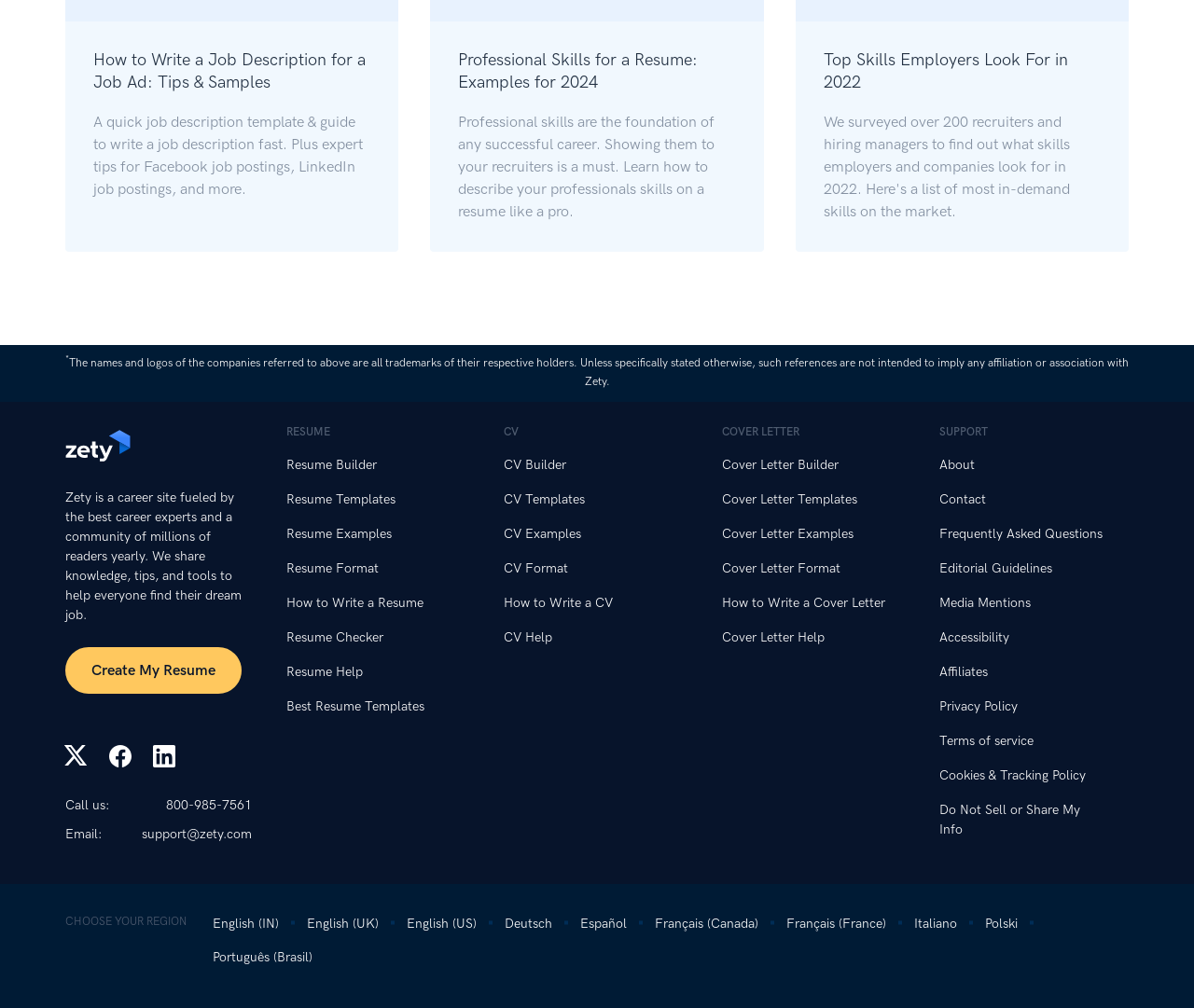What is the language currently selected on the webpage?
Examine the image and provide an in-depth answer to the question.

Based on the webpage content, it appears that the currently selected language is English (IN), which is indicated by the 'CHOOSE YOUR REGION' section at the bottom of the page.